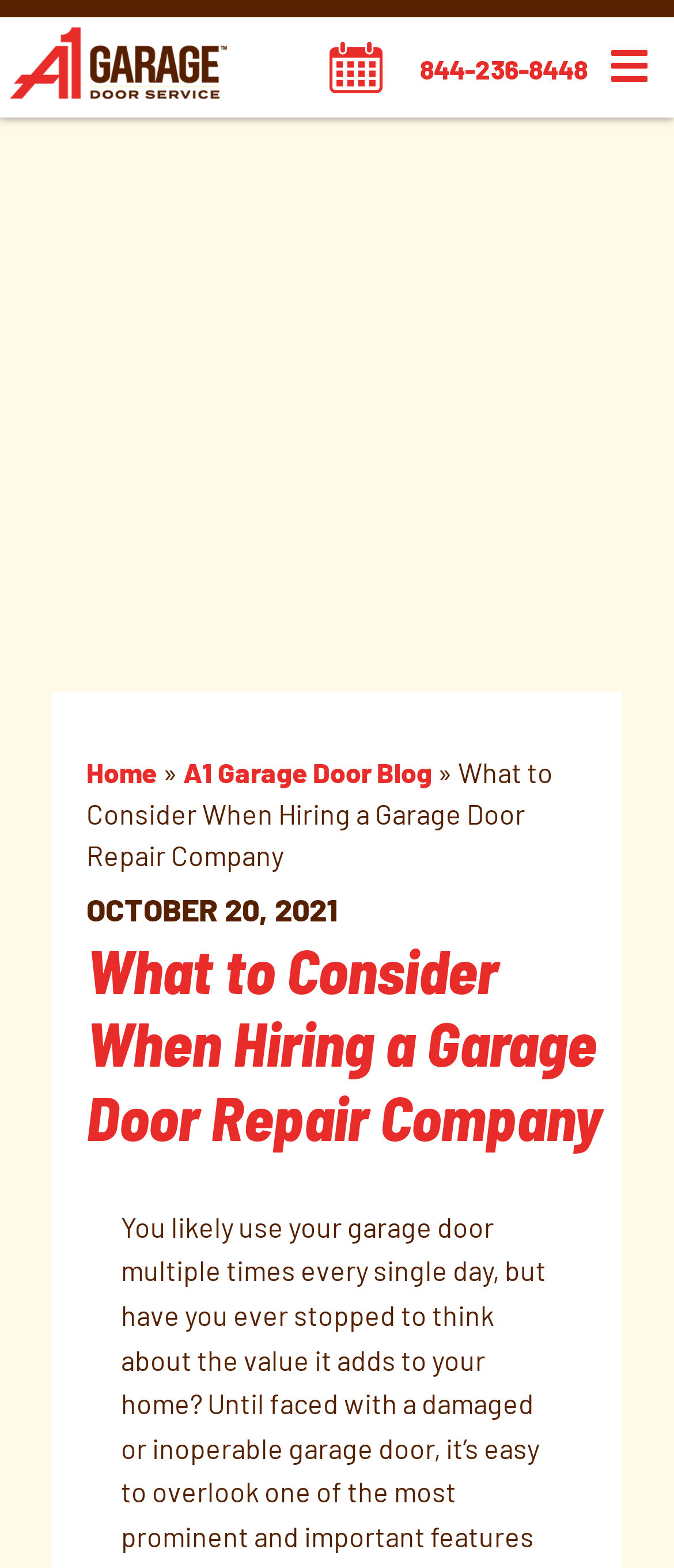What is the phone number to contact?
Using the image as a reference, answer the question with a short word or phrase.

844-236-8448